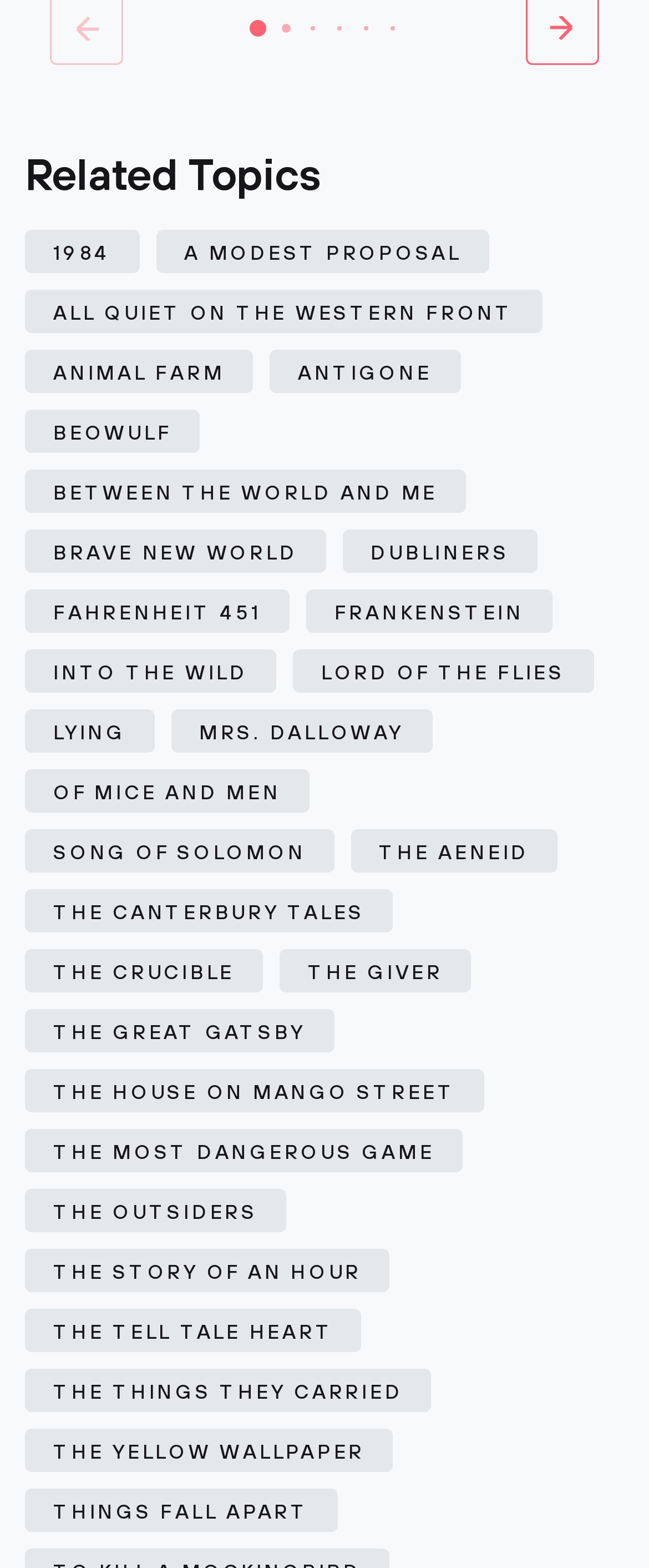Identify the bounding box coordinates of the section to be clicked to complete the task described by the following instruction: "Read about ANIMAL FARM". The coordinates should be four float numbers between 0 and 1, formatted as [left, top, right, bottom].

[0.038, 0.223, 0.39, 0.251]